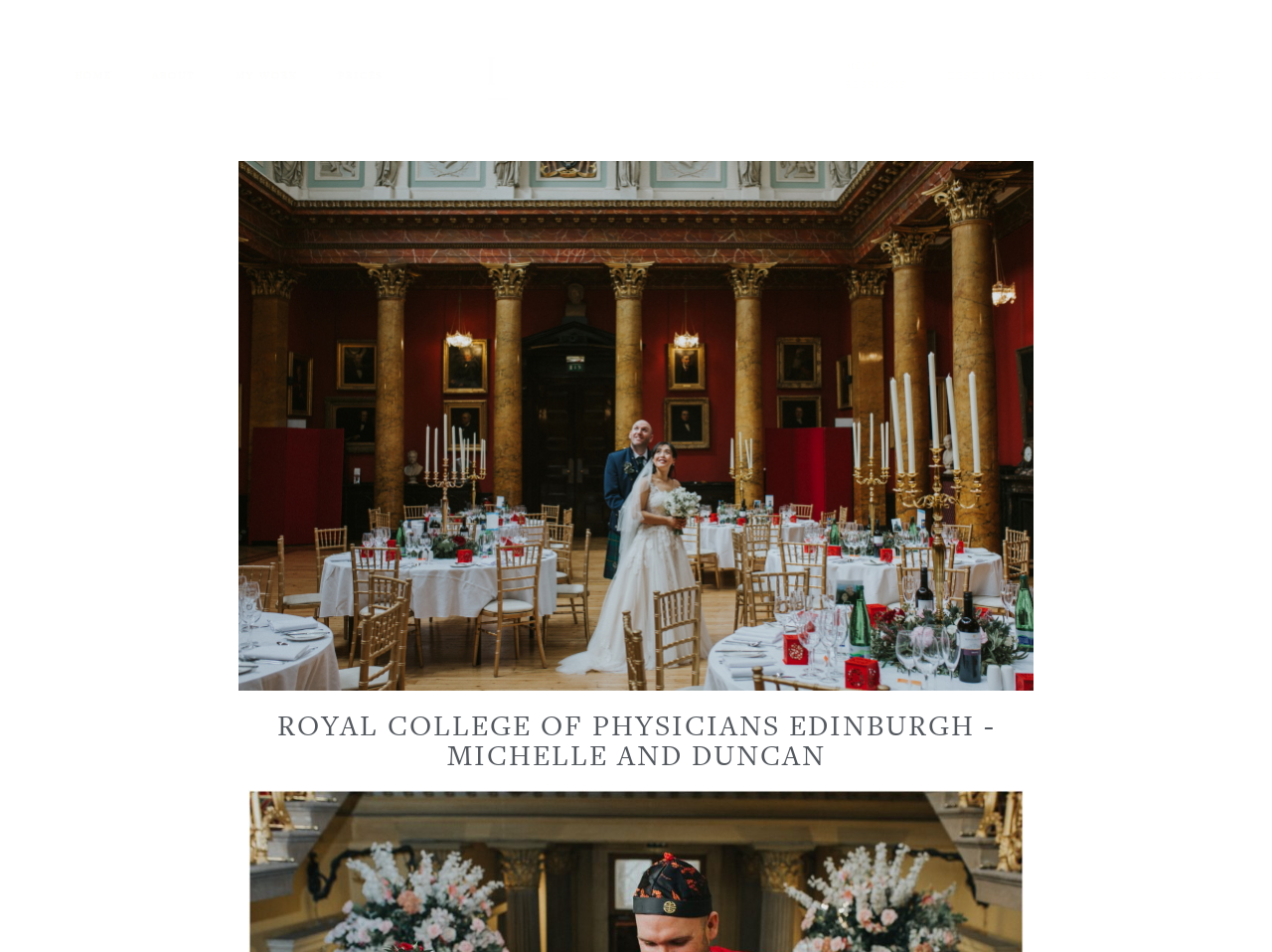Please determine the bounding box coordinates of the element's region to click for the following instruction: "go to home page".

[0.043, 0.055, 0.104, 0.103]